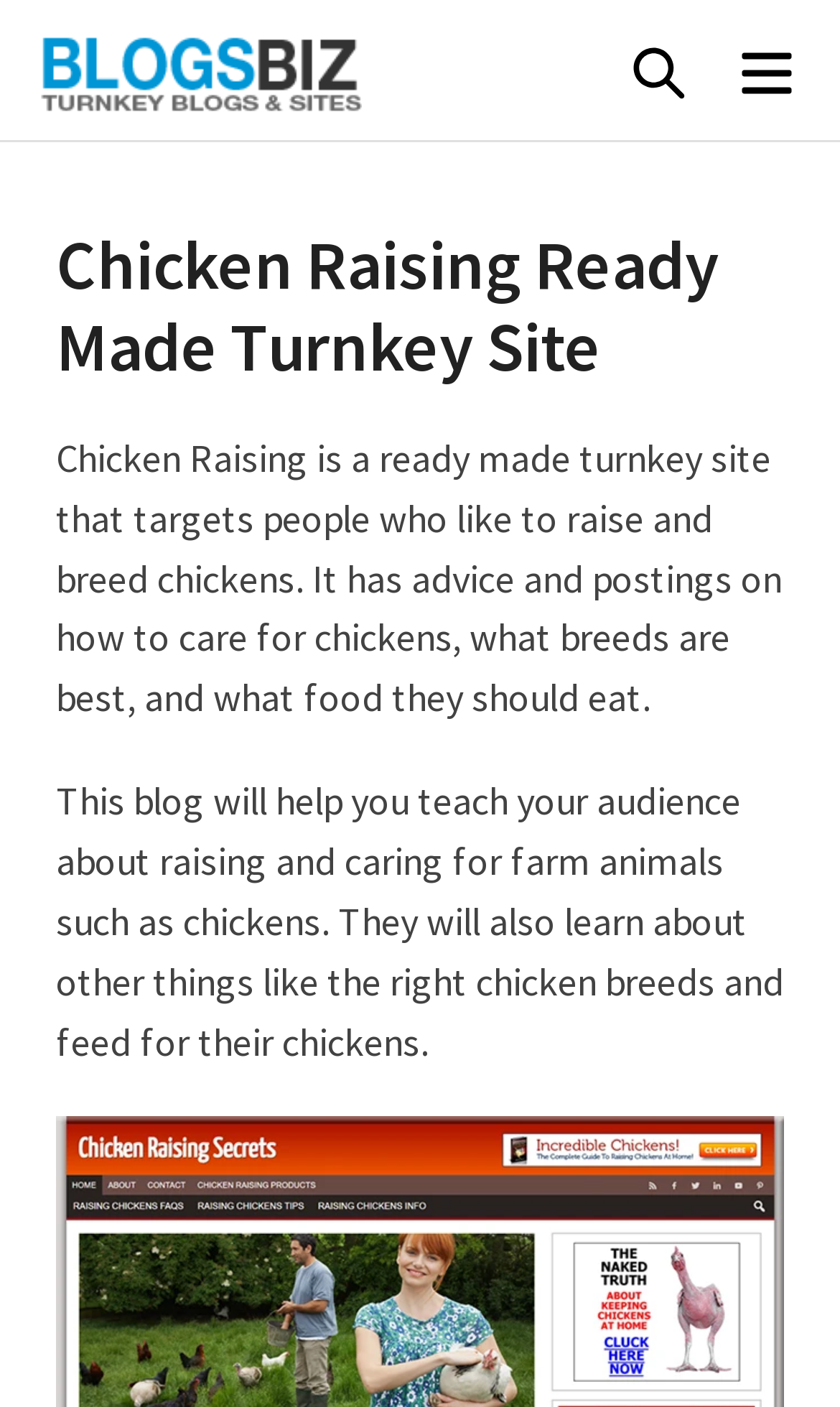Create an elaborate caption that covers all aspects of the webpage.

The webpage is about Chicken Raising, a ready-made turnkey site that targets people who like to raise and breed chickens. At the top left corner, there is a "Skip to content" link. Next to it, on the top center, is a "BlogsBiz" link accompanied by an image with the same name. On the top right corner, there are two buttons, "SEARCH" and "MENU", placed side by side.

Below the top section, there is a header area that spans almost the entire width of the page. Within this area, the title "Chicken Raising Ready Made Turnkey Site" is prominently displayed. Underneath the title, there are two paragraphs of text. The first paragraph provides an introduction to the site, explaining that it offers advice and postings on how to care for chickens, what breeds are best, and what food they should eat. The second paragraph elaborates on the site's purpose, stating that it will help teach audiences about raising and caring for farm animals, including chickens, and provide information on the right breeds and feed for their chickens.